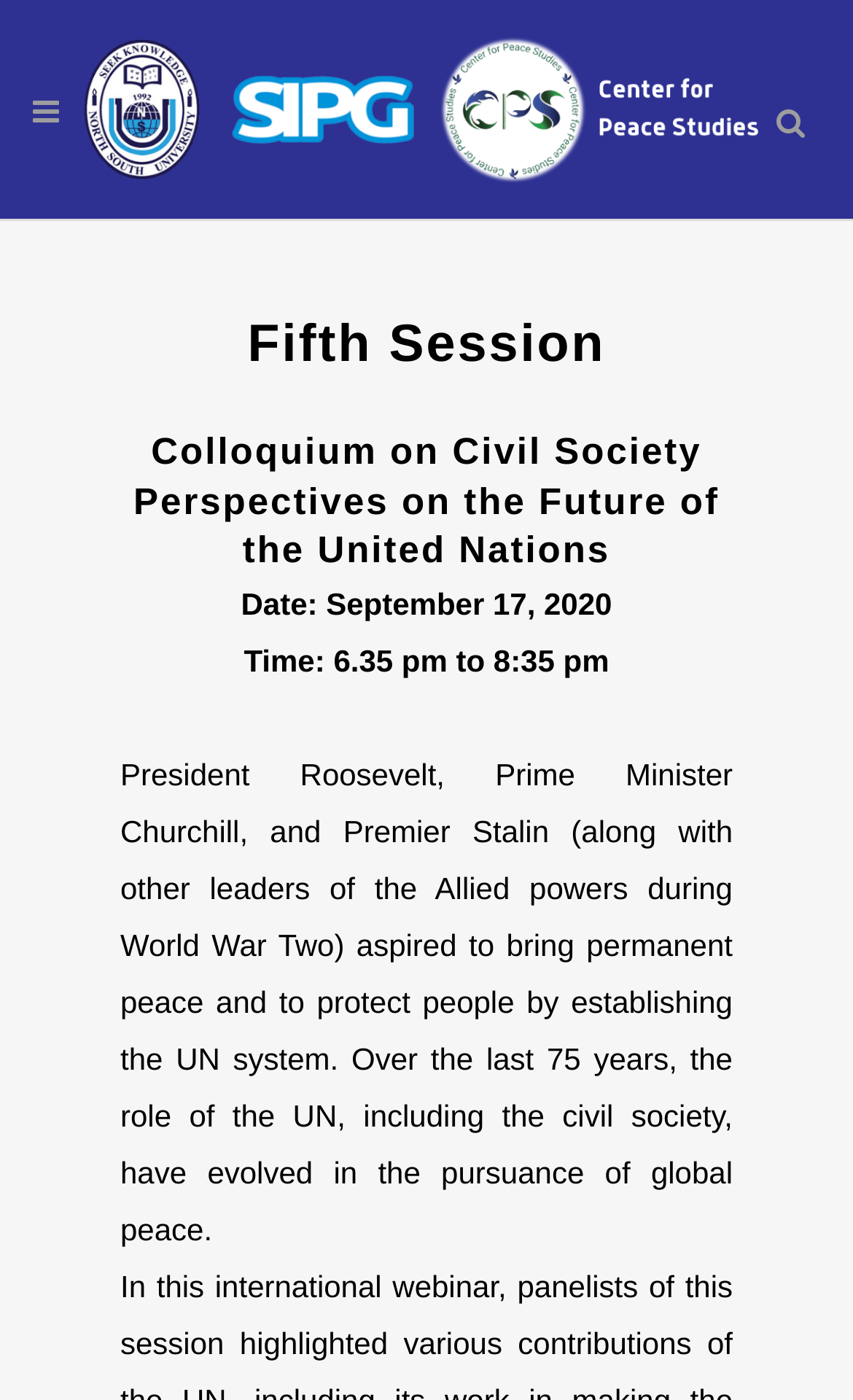What is the purpose of the UN system?
Give a single word or phrase answer based on the content of the image.

To bring permanent peace and protect people